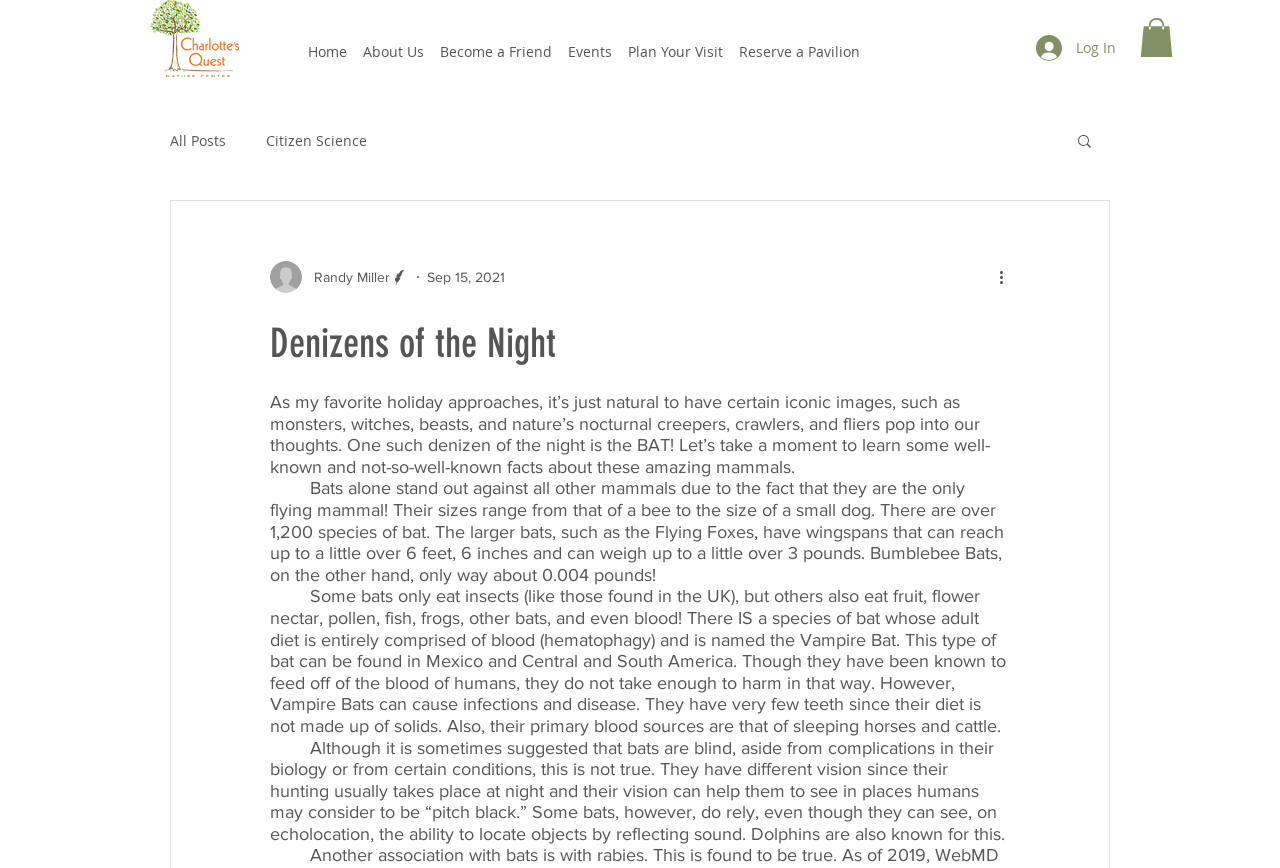Locate the bounding box coordinates of the element you need to click to accomplish the task described by this instruction: "Read more about 'Denizens of the Night'".

[0.211, 0.369, 0.789, 0.423]